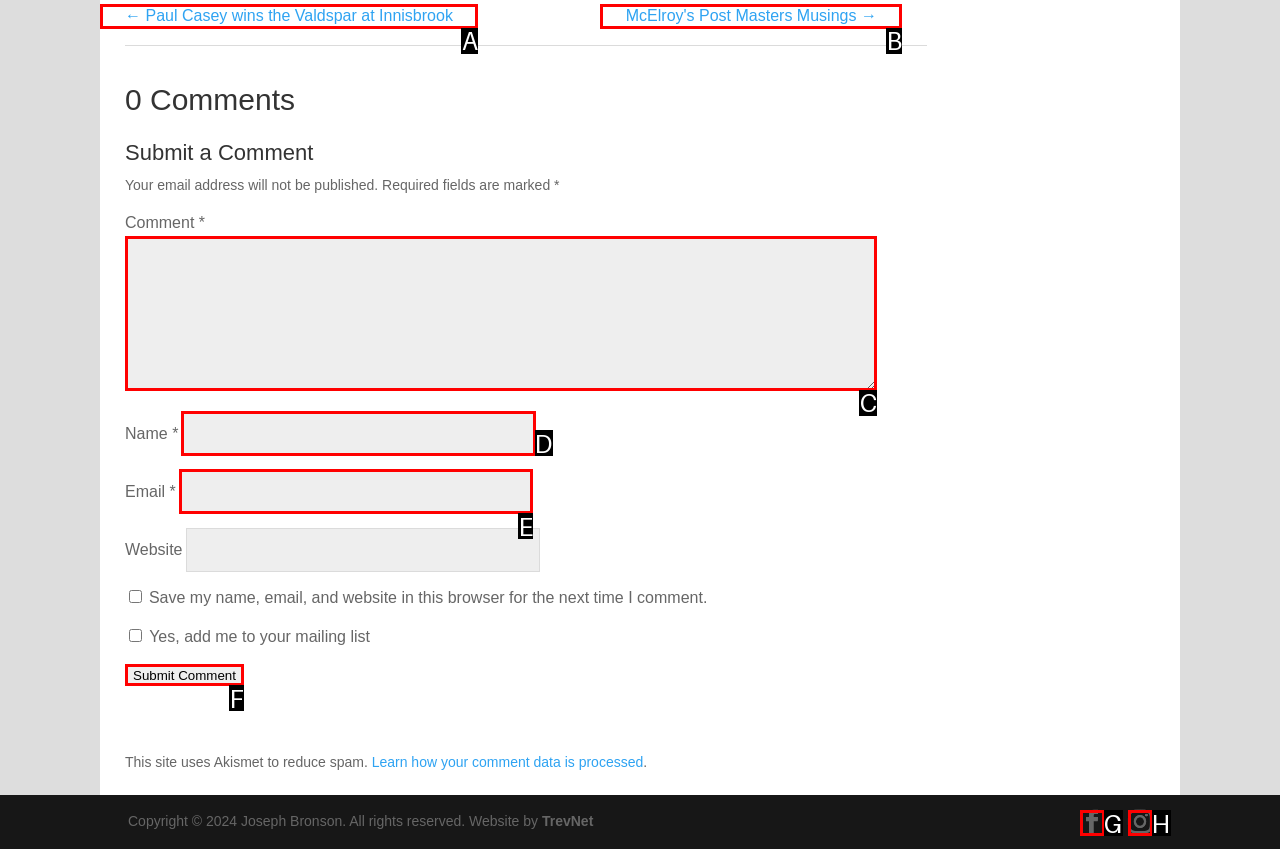Point out the letter of the HTML element you should click on to execute the task: Enter your name
Reply with the letter from the given options.

D